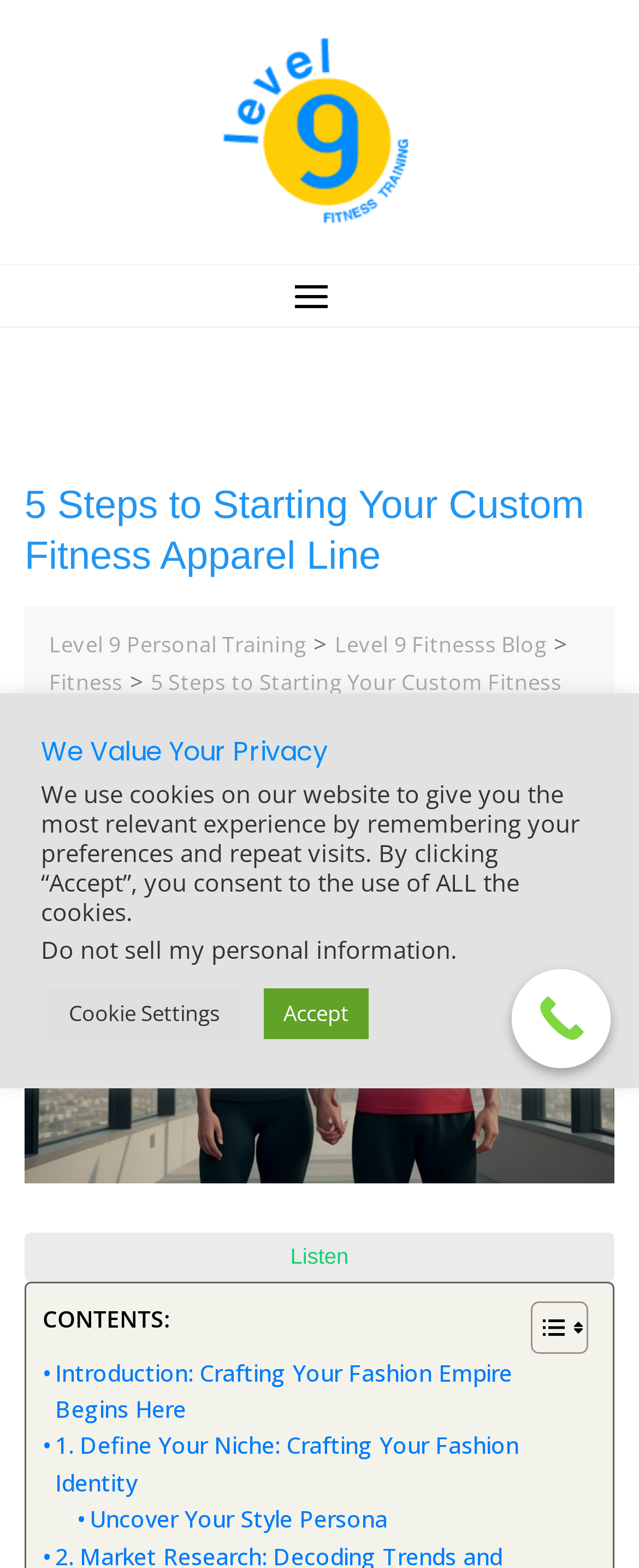Please locate the bounding box coordinates of the region I need to click to follow this instruction: "Read the 5 Steps to Starting Your Custom Fitness Apparel Line article".

[0.038, 0.503, 0.962, 0.754]